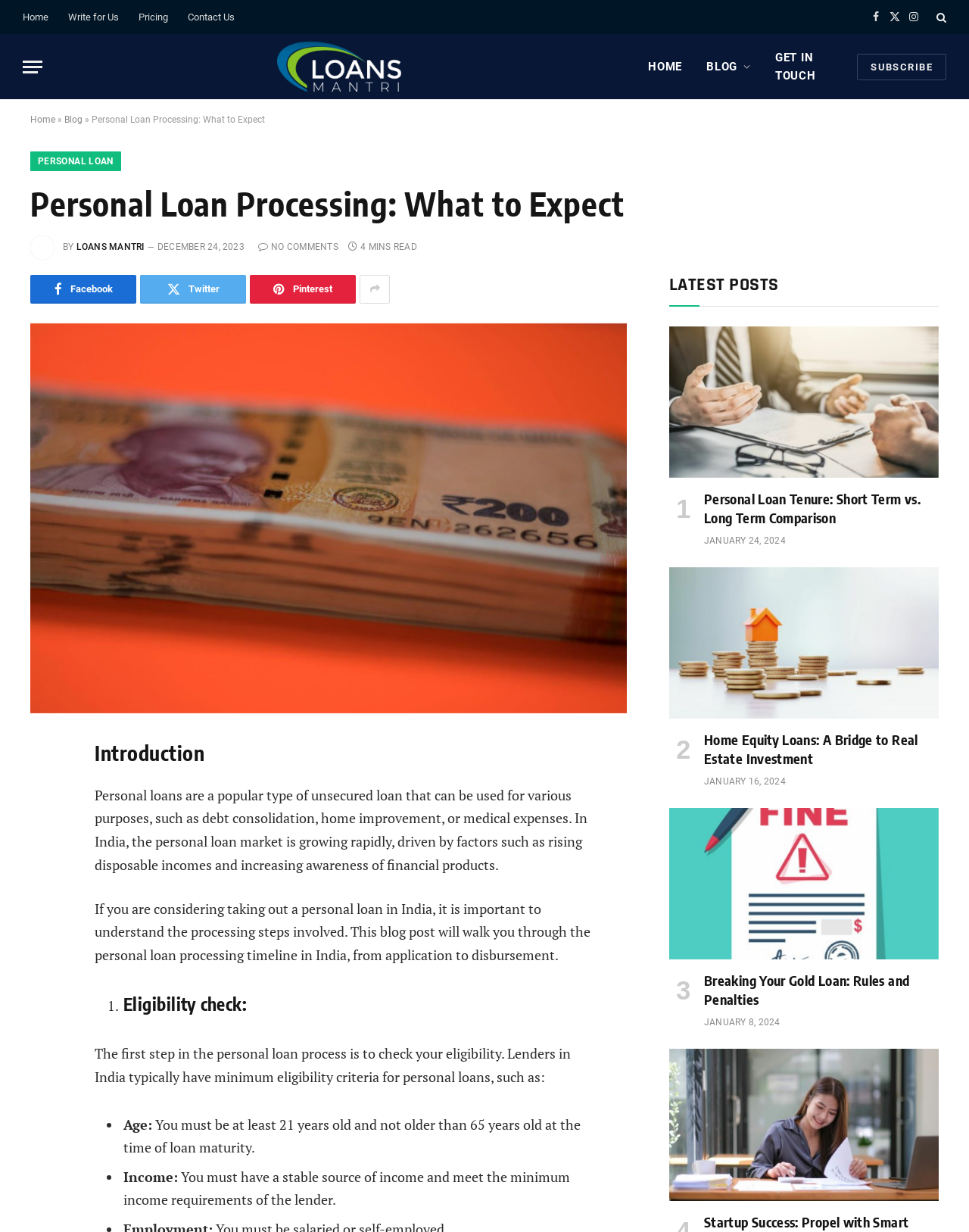Pinpoint the bounding box coordinates of the element you need to click to execute the following instruction: "Share the article on Facebook". The bounding box should be represented by four float numbers between 0 and 1, in the format [left, top, right, bottom].

[0.031, 0.627, 0.067, 0.655]